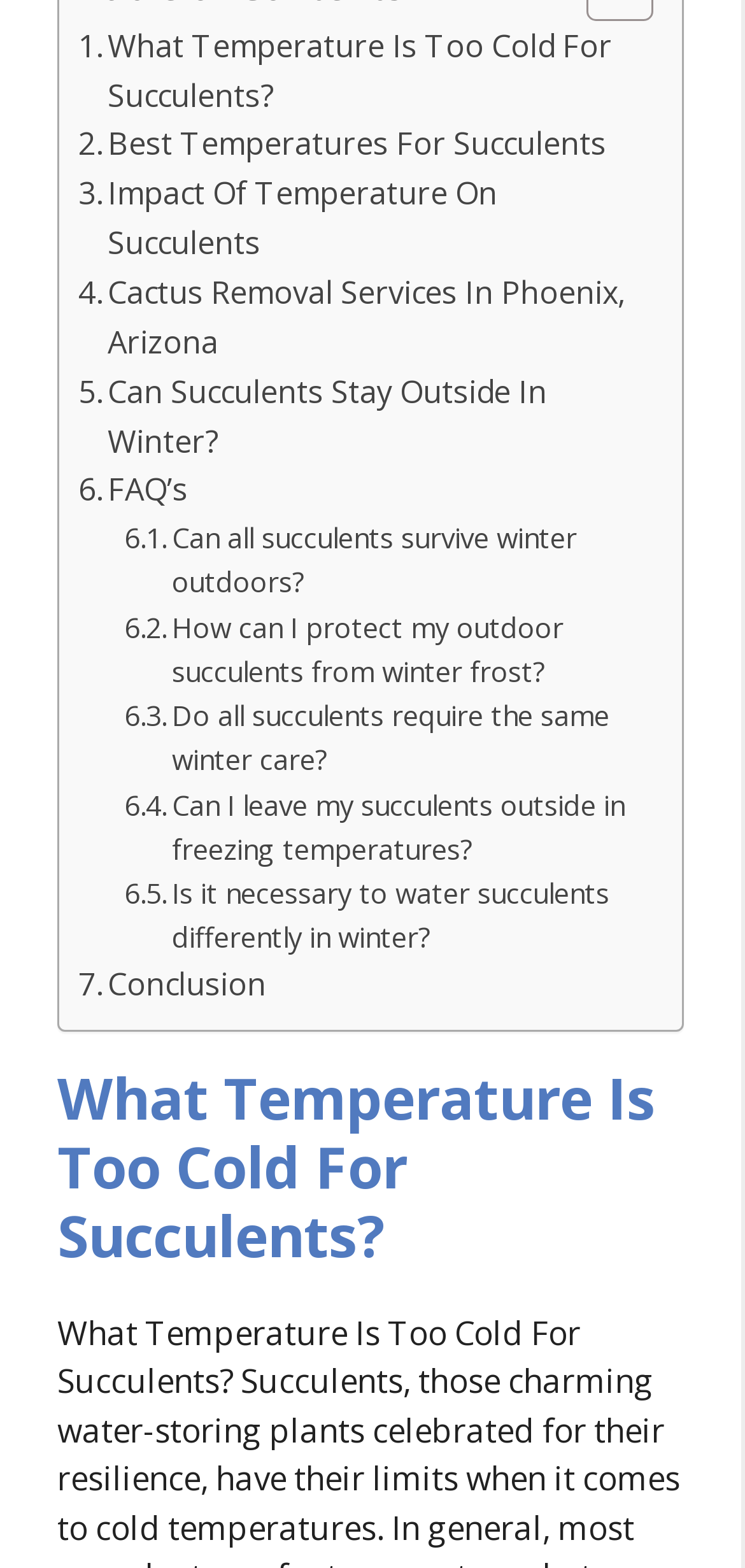Identify the bounding box coordinates for the UI element described as follows: Best Temperatures For Succulents. Use the format (top-left x, top-left y, bottom-right x, bottom-right y) and ensure all values are floating point numbers between 0 and 1.

[0.105, 0.077, 0.813, 0.109]